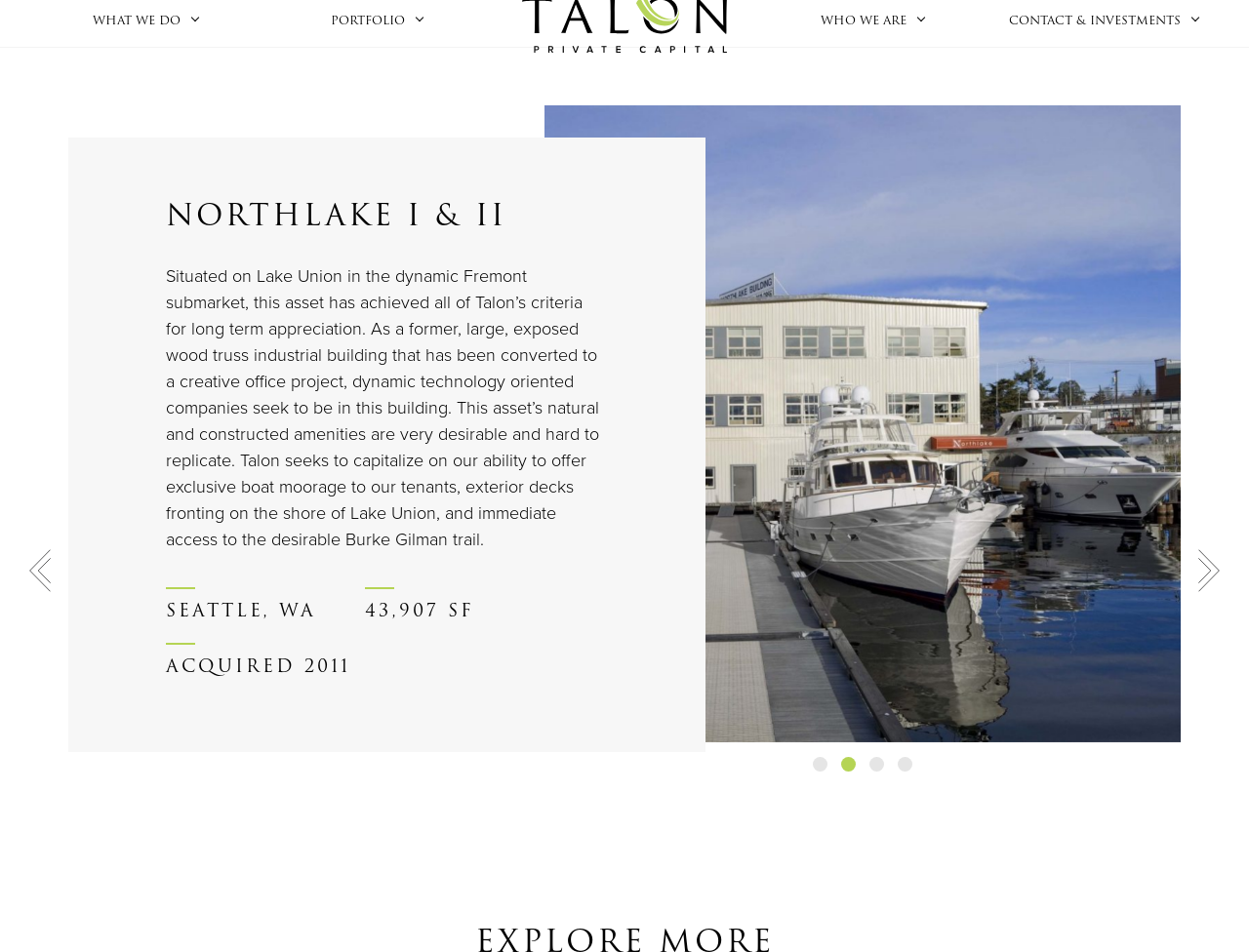What is the headline of the webpage?

NORTHLAKE I & II